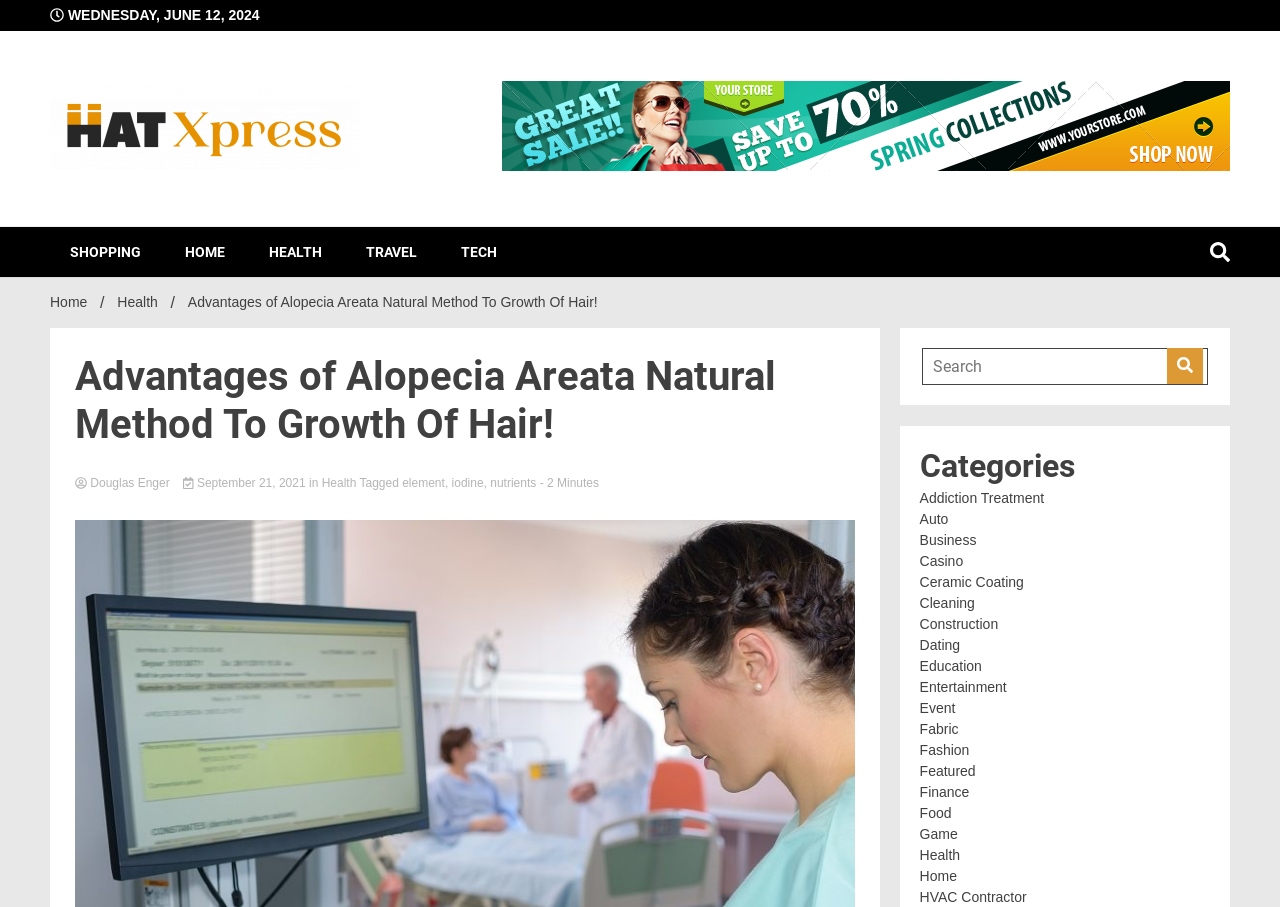Locate the bounding box of the UI element described in the following text: "name="s" placeholder="Search"".

[0.72, 0.384, 0.944, 0.424]